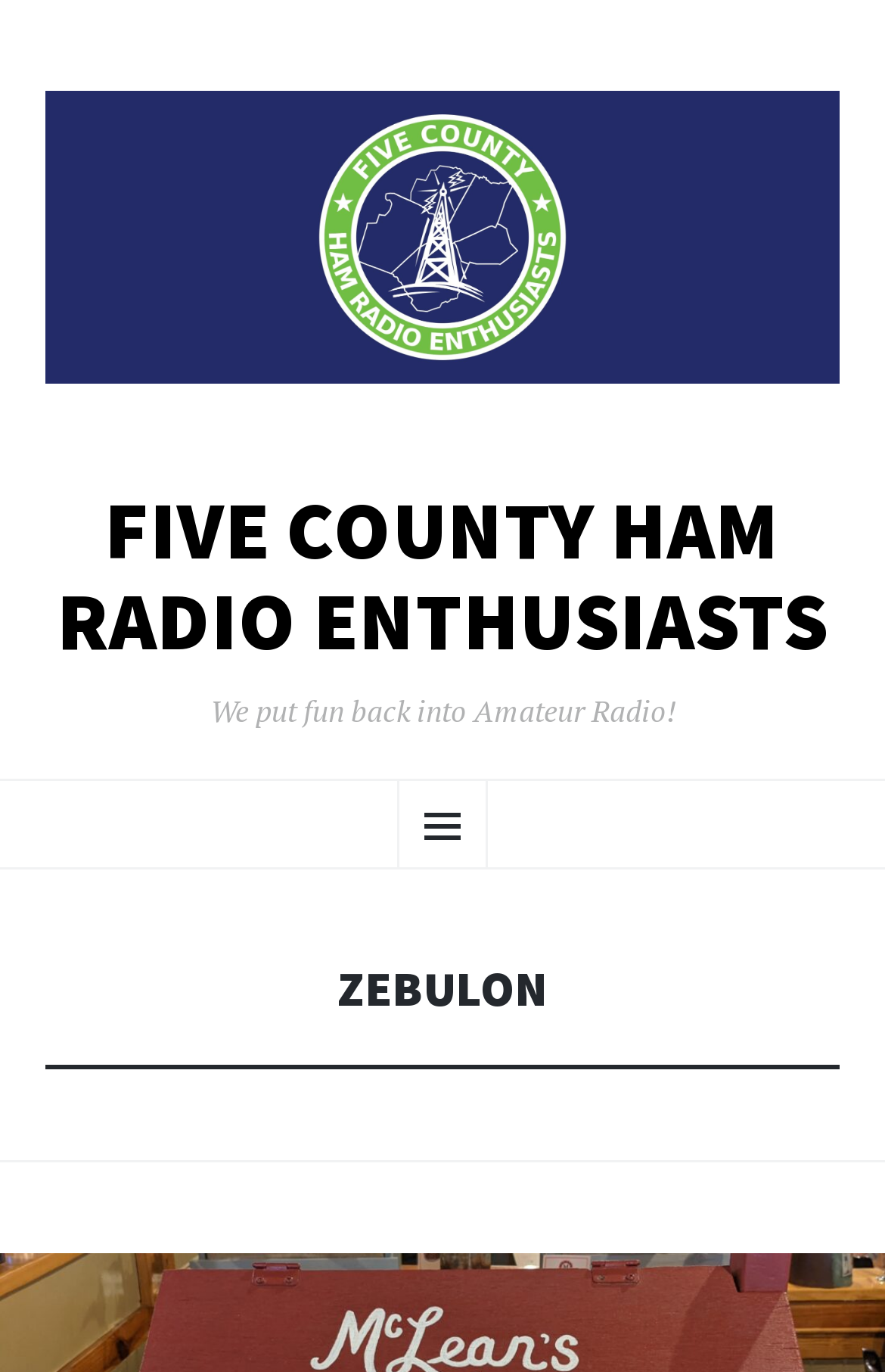Using the details from the image, please elaborate on the following question: What is the purpose of the 'SKIP TO CONTENT' link?

The 'SKIP TO CONTENT' link is likely provided for accessibility purposes, allowing users to bypass the navigation menu and go directly to the main content of the page.